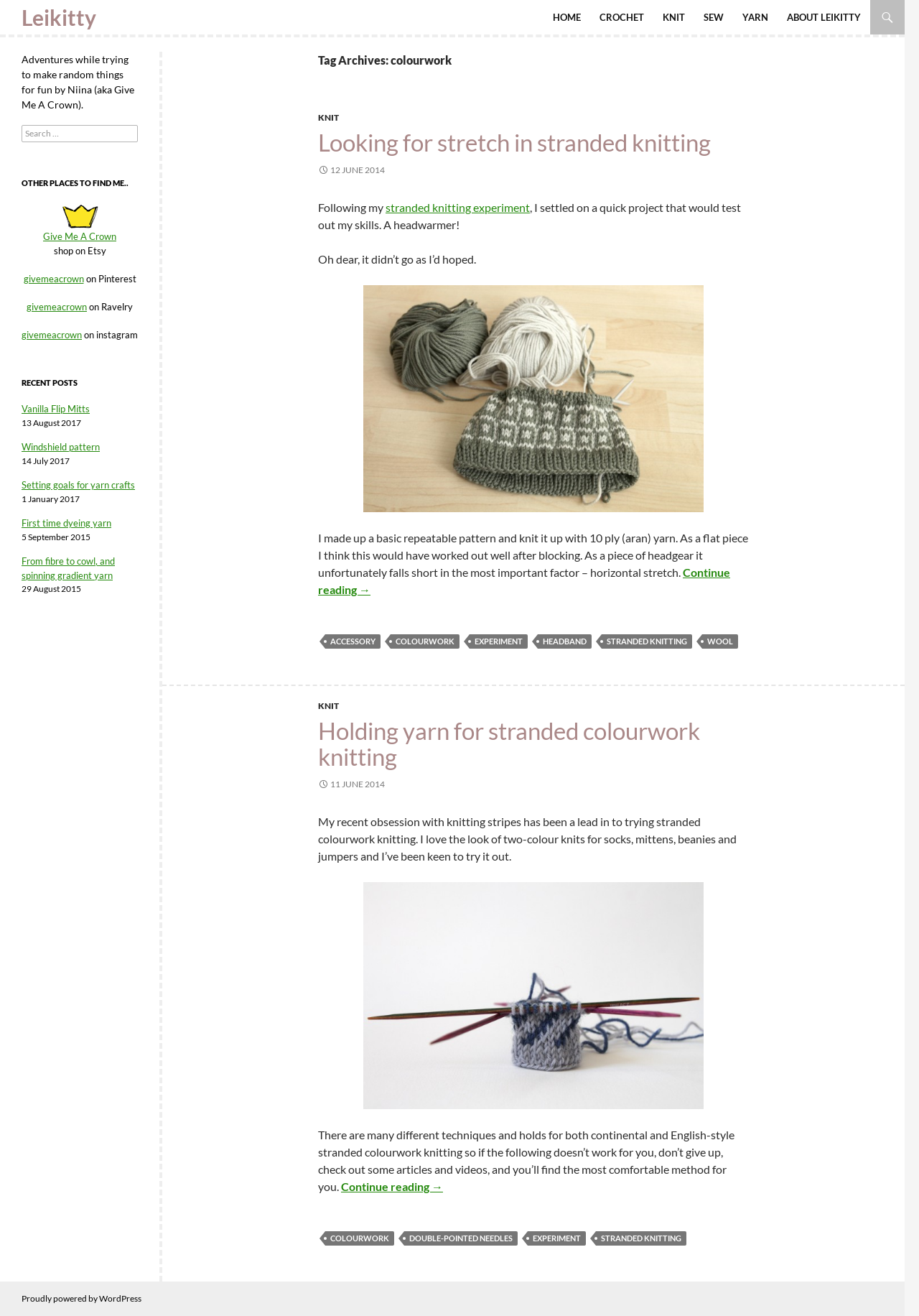What is the topic of the first article?
Please provide a detailed and comprehensive answer to the question.

The first article on the webpage is about stranded knitting, which is evident from the heading 'Looking for stretch in stranded knitting' and the content of the article.